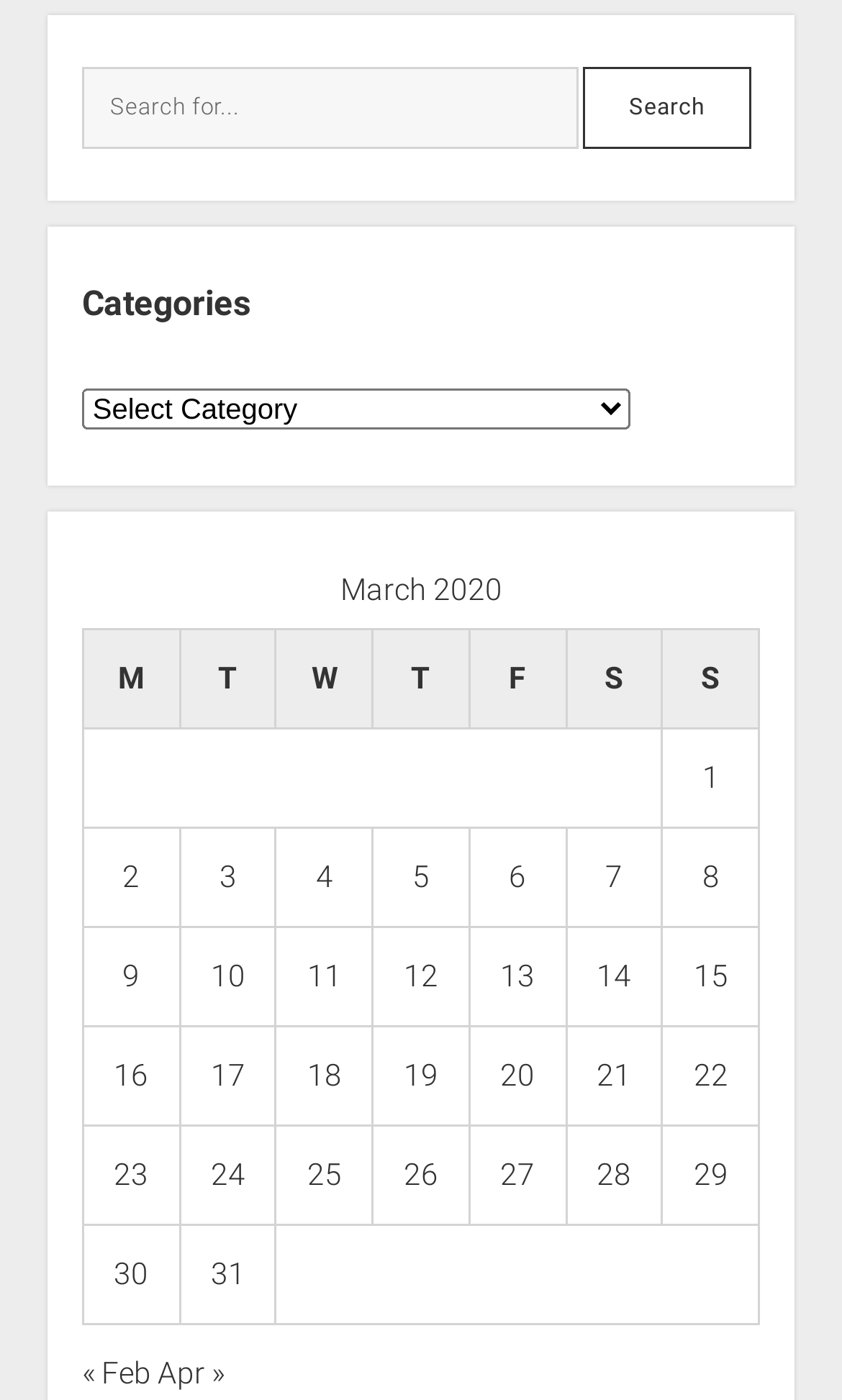What is the category of the posts?
Answer the question in a detailed and comprehensive manner.

The category of the posts can be determined by looking at the heading element with the text 'Categories' and the combobox element with the same text. This suggests that the posts are categorized by month, and the current category is March 2020.